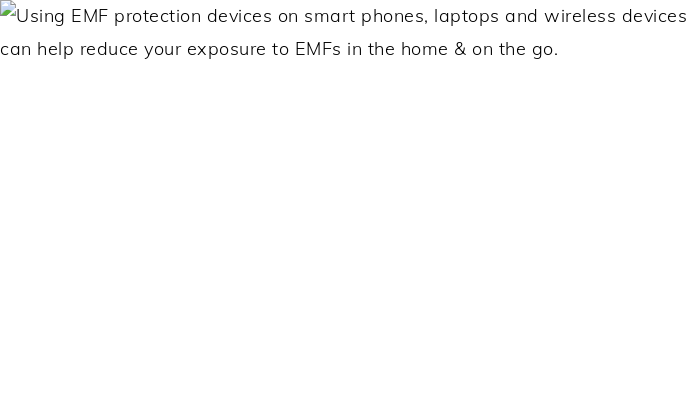Please answer the following question using a single word or phrase: 
Where can EMF protection devices be used?

At home and on the move